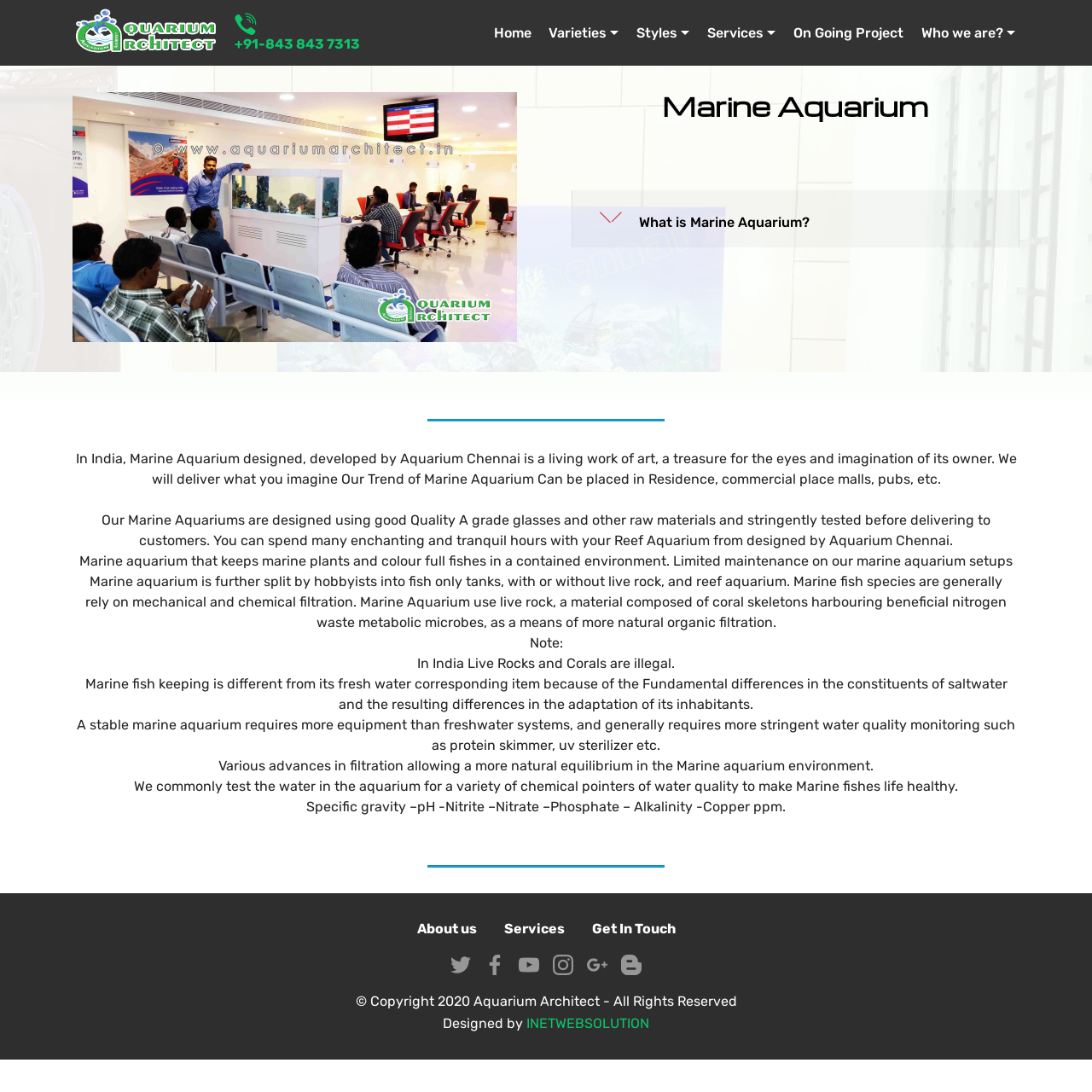Please indicate the bounding box coordinates for the clickable area to complete the following task: "Click on the 'About us' link". The coordinates should be specified as four float numbers between 0 and 1, i.e., [left, top, right, bottom].

[0.382, 0.843, 0.436, 0.858]